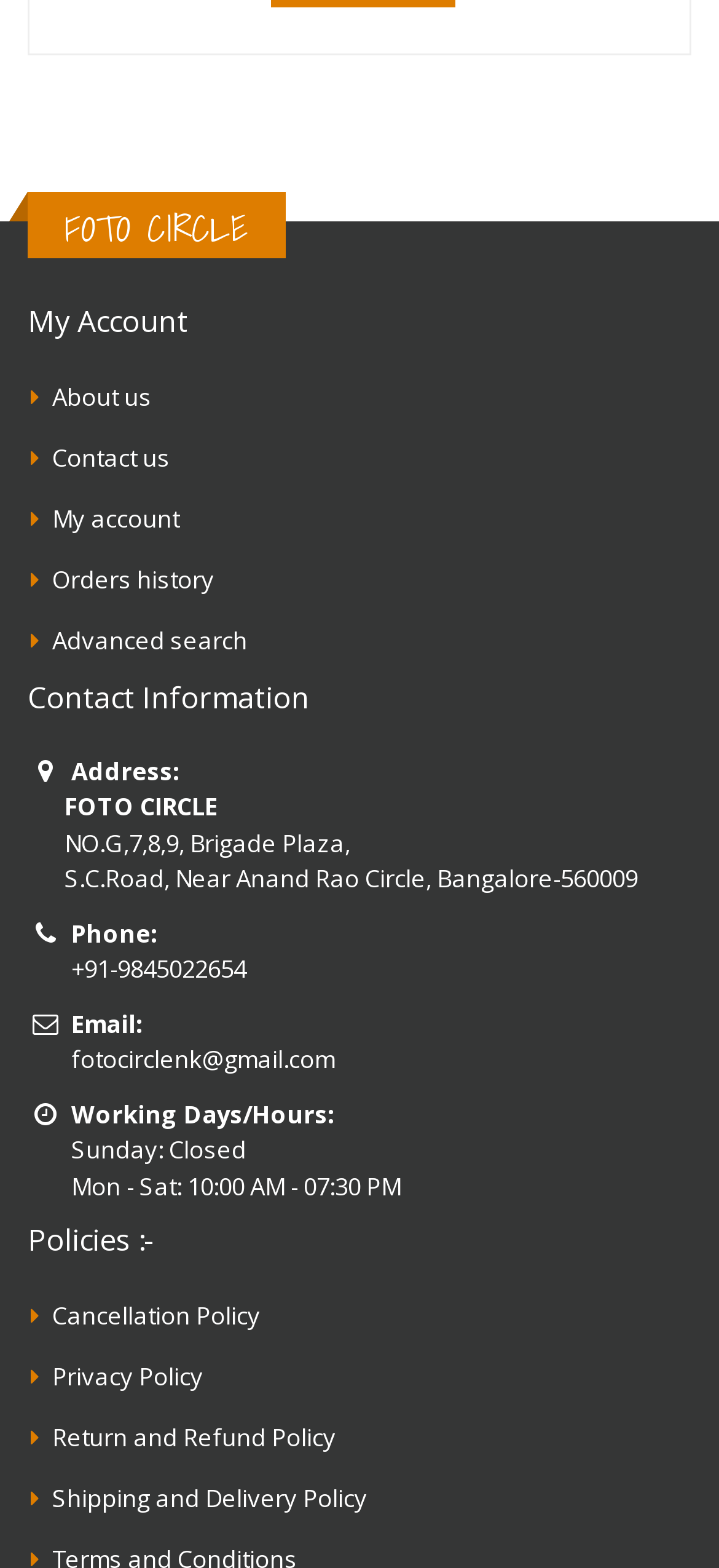Find the bounding box coordinates of the element's region that should be clicked in order to follow the given instruction: "Check contact information". The coordinates should consist of four float numbers between 0 and 1, i.e., [left, top, right, bottom].

[0.038, 0.432, 0.431, 0.458]